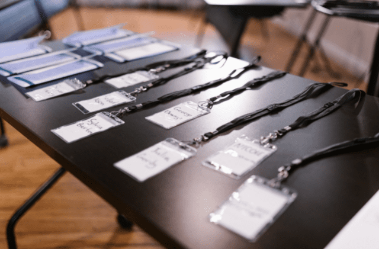What is attached to the lanyards?
Look at the image and answer the question with a single word or phrase.

Clear plastic holders